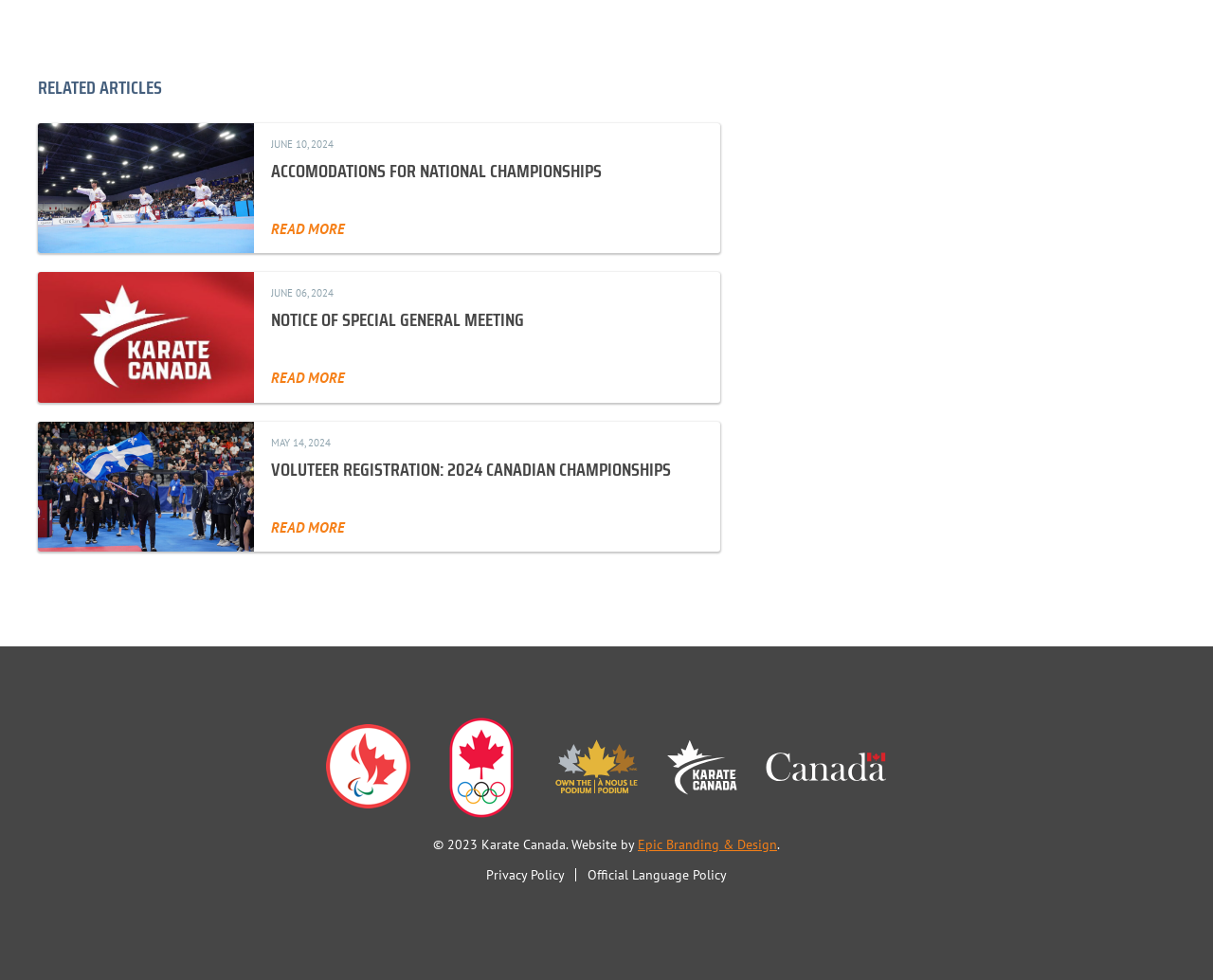Give the bounding box coordinates for this UI element: "Official Language Policy". The coordinates should be four float numbers between 0 and 1, arranged as [left, top, right, bottom].

[0.484, 0.884, 0.599, 0.902]